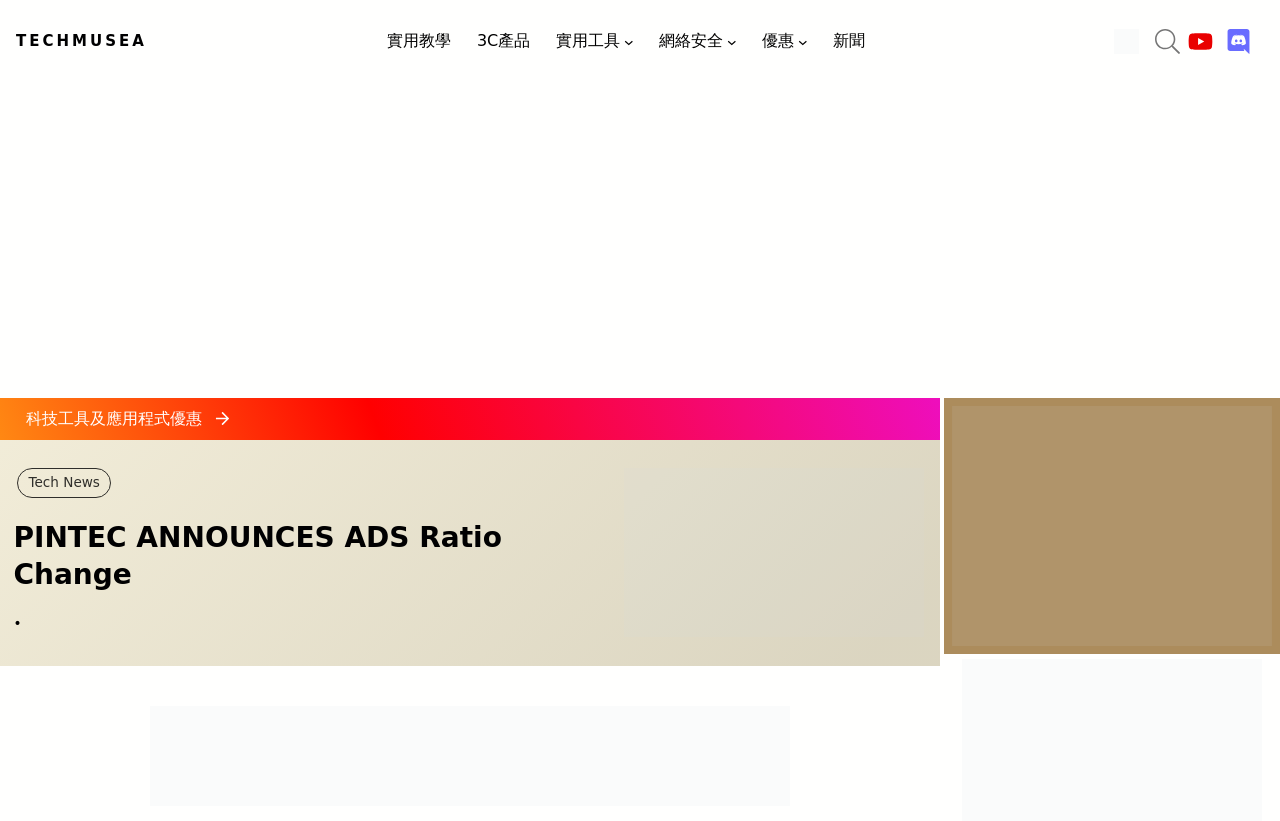Please determine the bounding box coordinates of the area that needs to be clicked to complete this task: 'Click the 科技工具及應用程式優惠 link'. The coordinates must be four float numbers between 0 and 1, formatted as [left, top, right, bottom].

[0.0, 0.485, 0.734, 0.536]